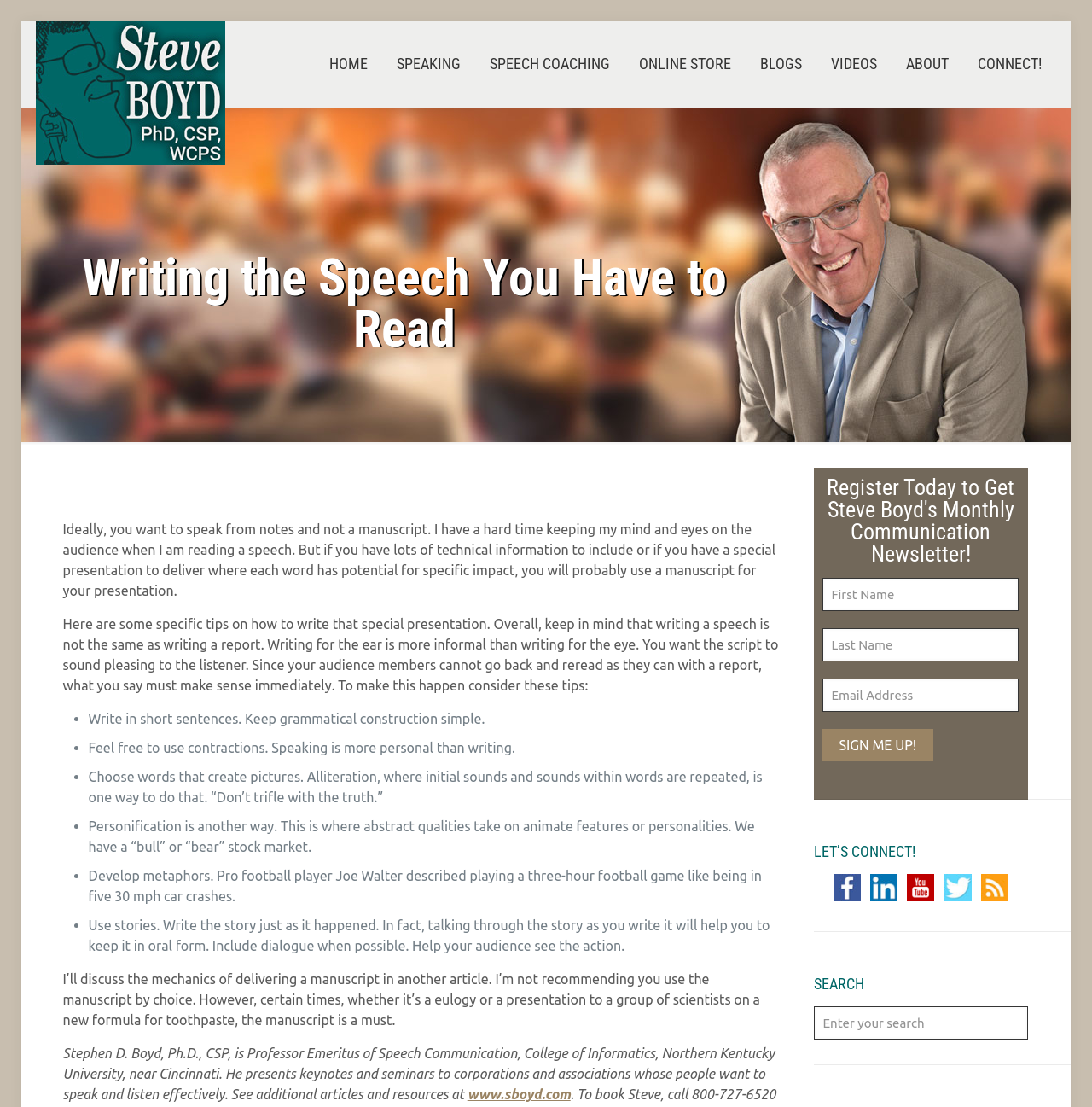How can you make your script sound pleasing to the listener?
Answer the question with a single word or phrase, referring to the image.

Write in short sentences and use contractions